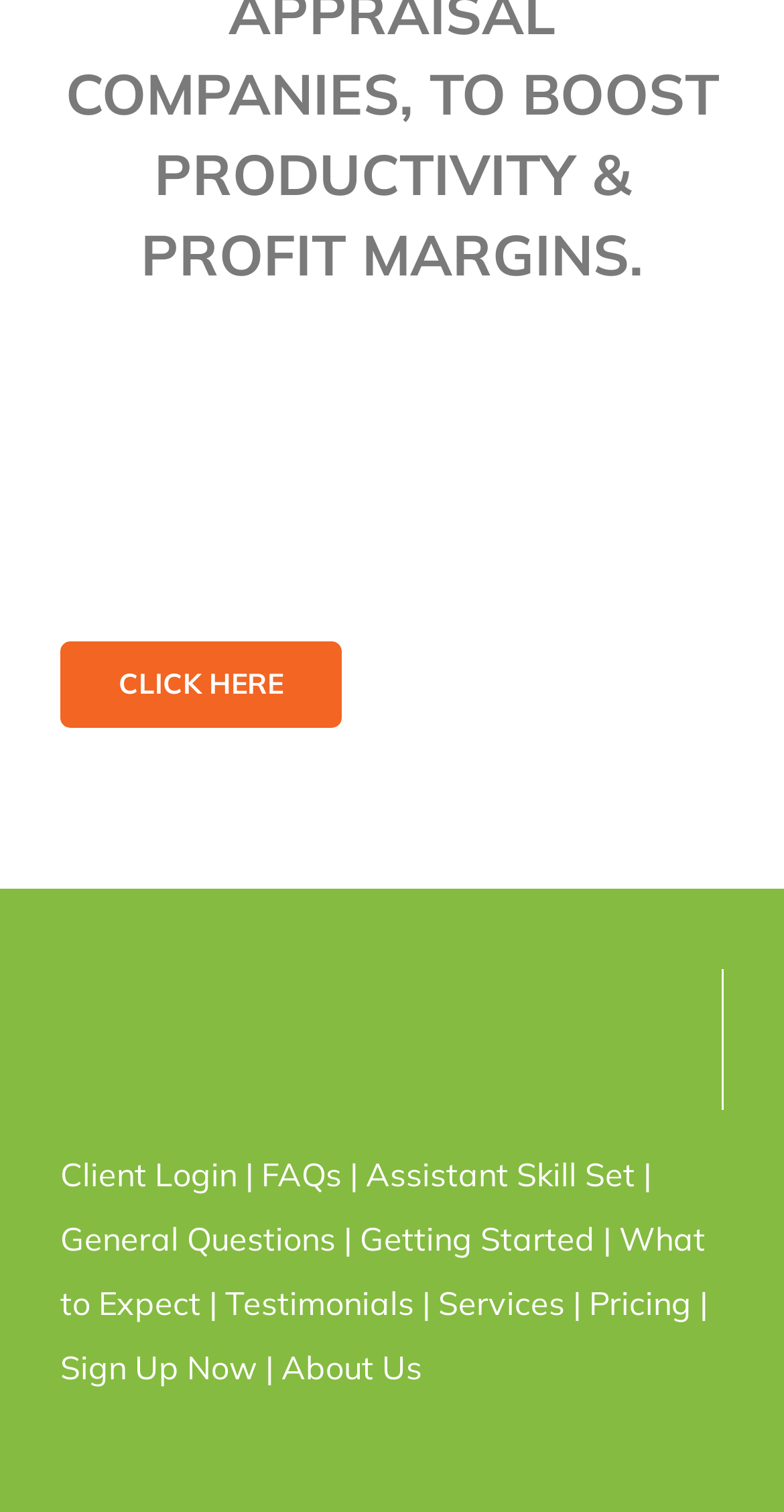Please answer the following question using a single word or phrase: 
How many vertical sections are on the webpage?

3